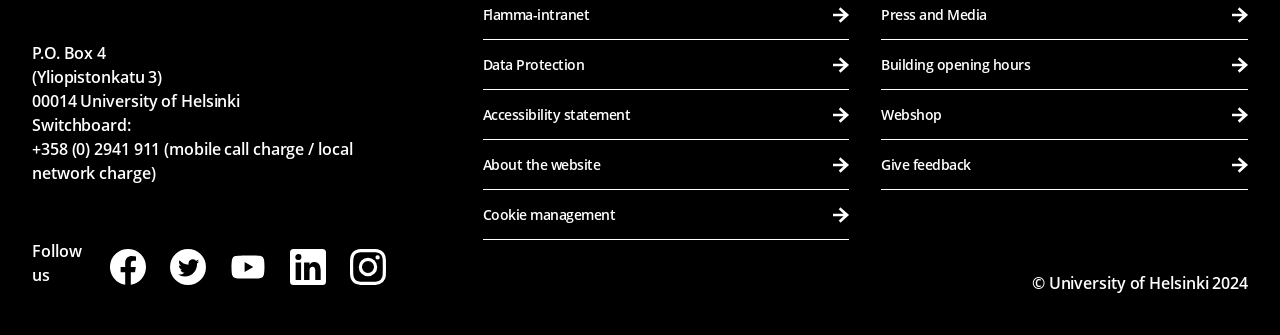Find the bounding box coordinates of the clickable area required to complete the following action: "Follow us on Facebook".

[0.086, 0.743, 0.114, 0.85]